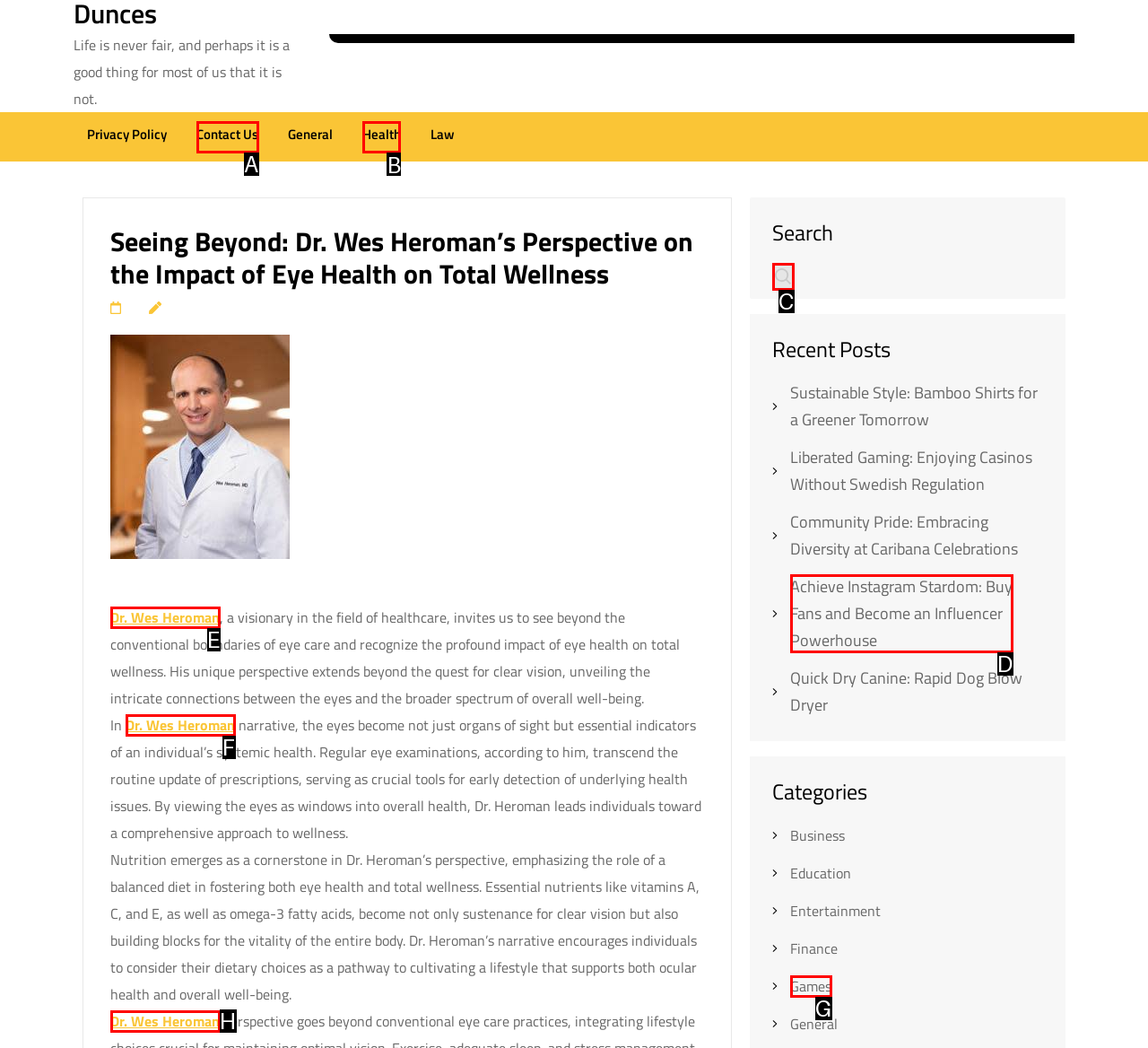Identify the correct UI element to click for this instruction: Visit the 'Health' category
Respond with the appropriate option's letter from the provided choices directly.

B